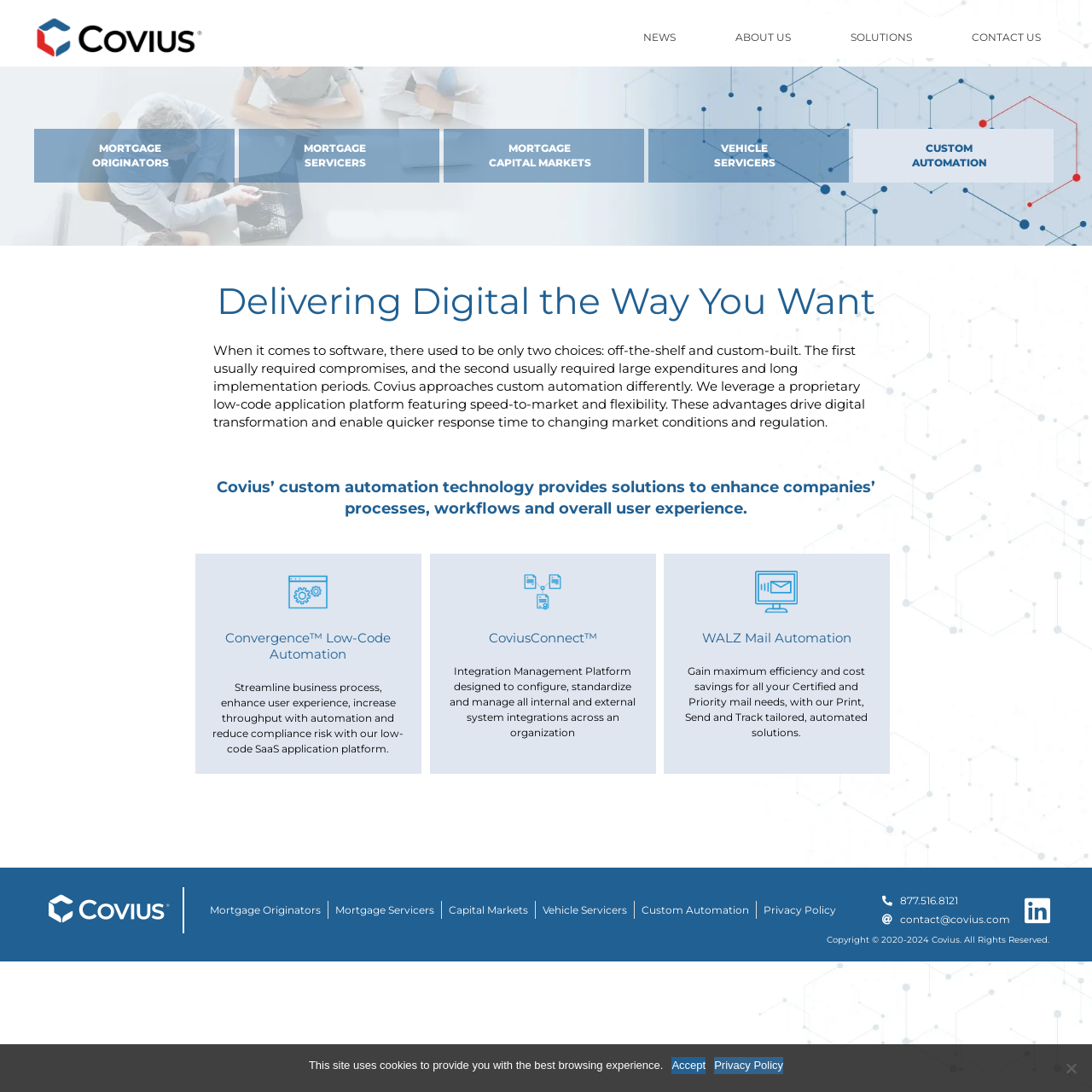Refer to the image and provide an in-depth answer to the question:
What are the main industries served by Covius?

The main industries served by Covius are obtained from the links at the top navigation bar, which include 'Mortgage Originators', 'Mortgage Servicers', 'Mortgage Capital Markets', 'Vehicle Servicers', and 'Custom Automation'.